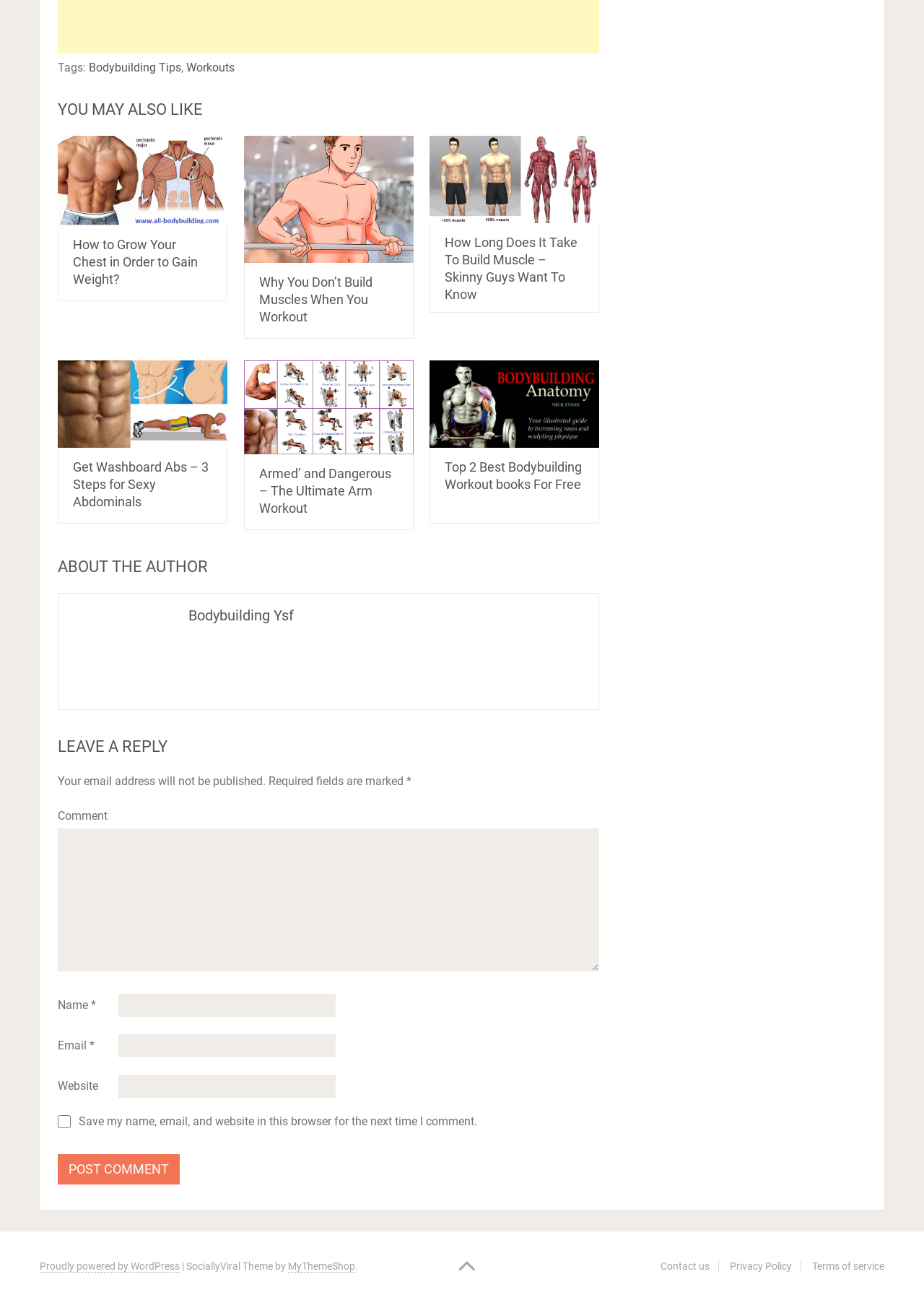Indicate the bounding box coordinates of the clickable region to achieve the following instruction: "Read the article 'How to Grow Your Chest in Order to Gain Weight?'."

[0.062, 0.105, 0.246, 0.233]